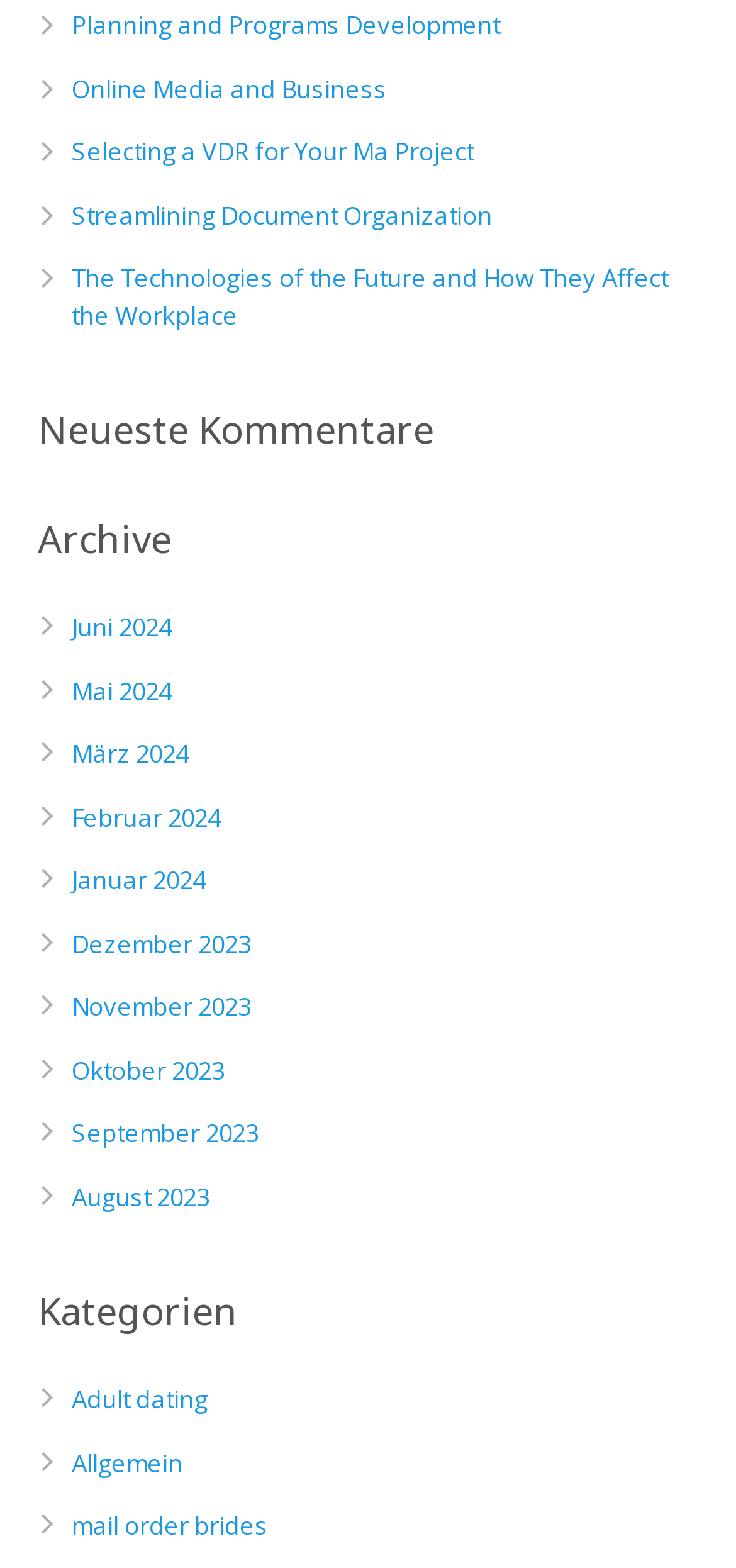Predict the bounding box coordinates of the area that should be clicked to accomplish the following instruction: "Select Juni 2024". The bounding box coordinates should consist of four float numbers between 0 and 1, i.e., [left, top, right, bottom].

[0.097, 0.389, 0.233, 0.411]